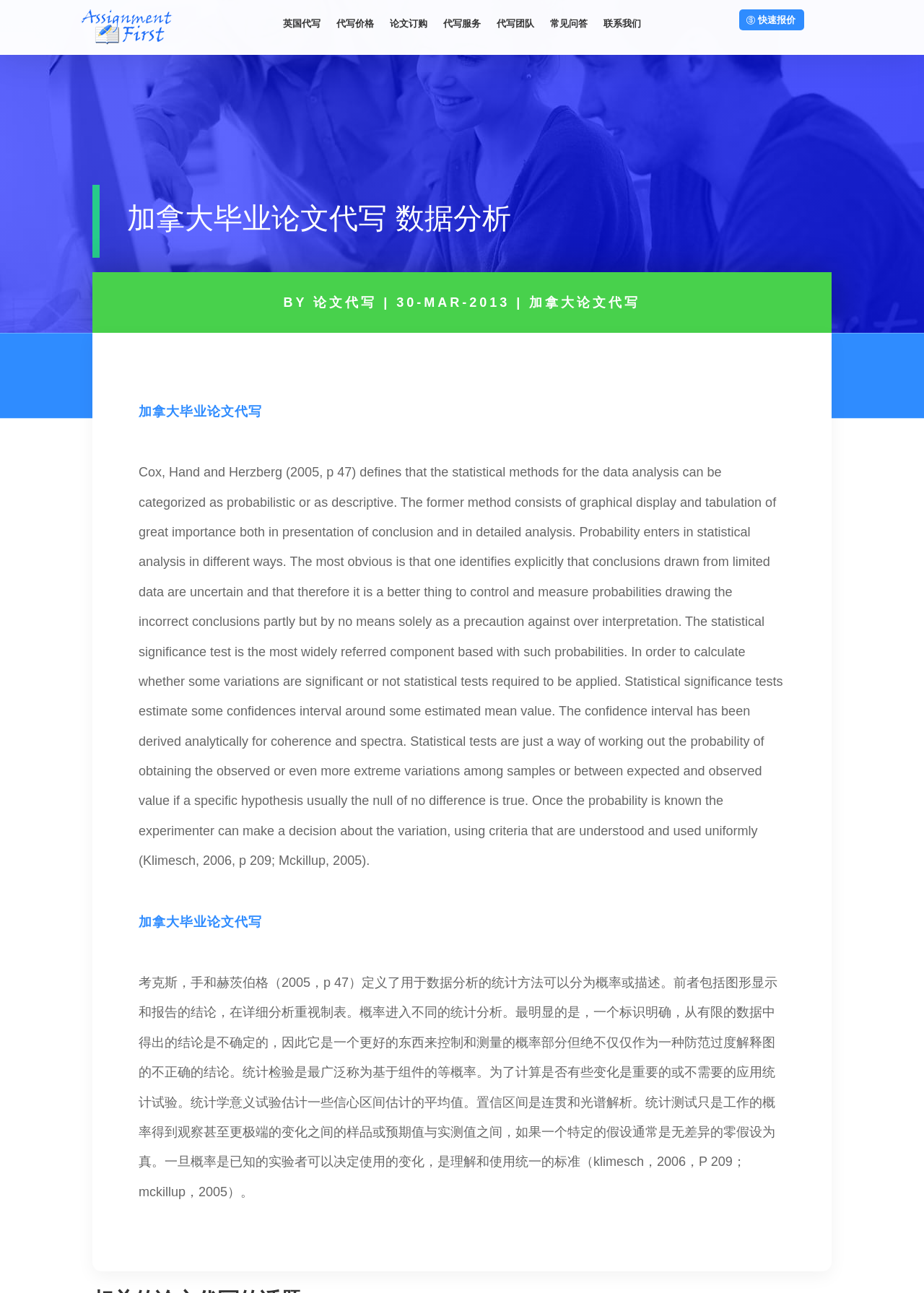Identify the bounding box coordinates of the section to be clicked to complete the task described by the following instruction: "Get a 快速报价". The coordinates should be four float numbers between 0 and 1, formatted as [left, top, right, bottom].

[0.8, 0.007, 0.871, 0.024]